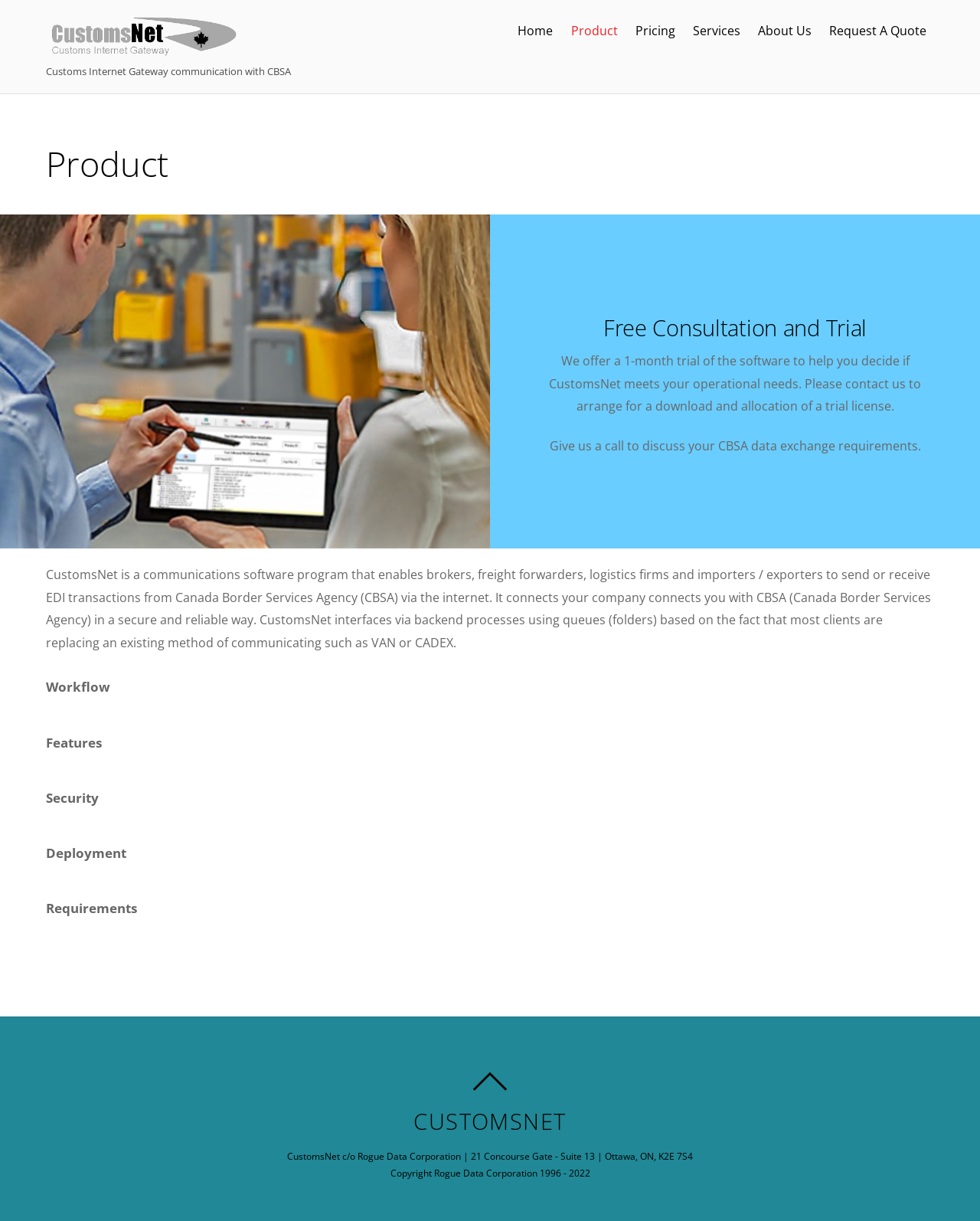Specify the bounding box coordinates of the area to click in order to execute this command: 'Click on the 'Request A Quote' link'. The coordinates should consist of four float numbers ranging from 0 to 1, and should be formatted as [left, top, right, bottom].

[0.839, 0.01, 0.953, 0.041]